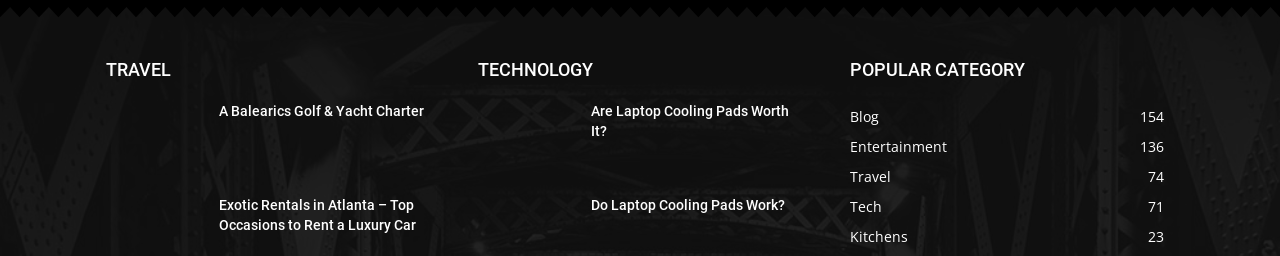Illustrate the scene in the image with a detailed description.

The image features a sleek and modern layout showcasing various categories of content. Central to the design are sections labeled **"TRAVEL"**, **"TECHNOLOGY"**, and **"POPULAR CATEGORY,"** elegantly highlighted against a dark background. 

Under the **TRAVEL** section, intriguing topics like **"A Balearics Golf & Yacht Charter"** and **"Exotic Rentals in Atlanta – Top Occasions to Rent a Luxury Car"** invite readers to explore vivacious vacation ideas and luxurious car rentals. The **TECHNOLOGY** section presents engaging questions about laptop cooling pads, specifically **"Are Laptop Cooling Pads Worth It?"** and **"Do Laptop Cooling Pads Work?"** that cater to tech enthusiasts looking for practical insights. 

The **POPULAR CATEGORY** area lists trending content, such as **"Blog," "Entertainment," "Travel," "Tech,"** and **"Kitchens,”** with the numbers indicating the volume of articles available in each category, creating a dynamic and inviting interface for visitors to navigate through diverse topics. This layout effectively captures the essence of exploration and knowledge, drawing viewers into its rich array of subjects.